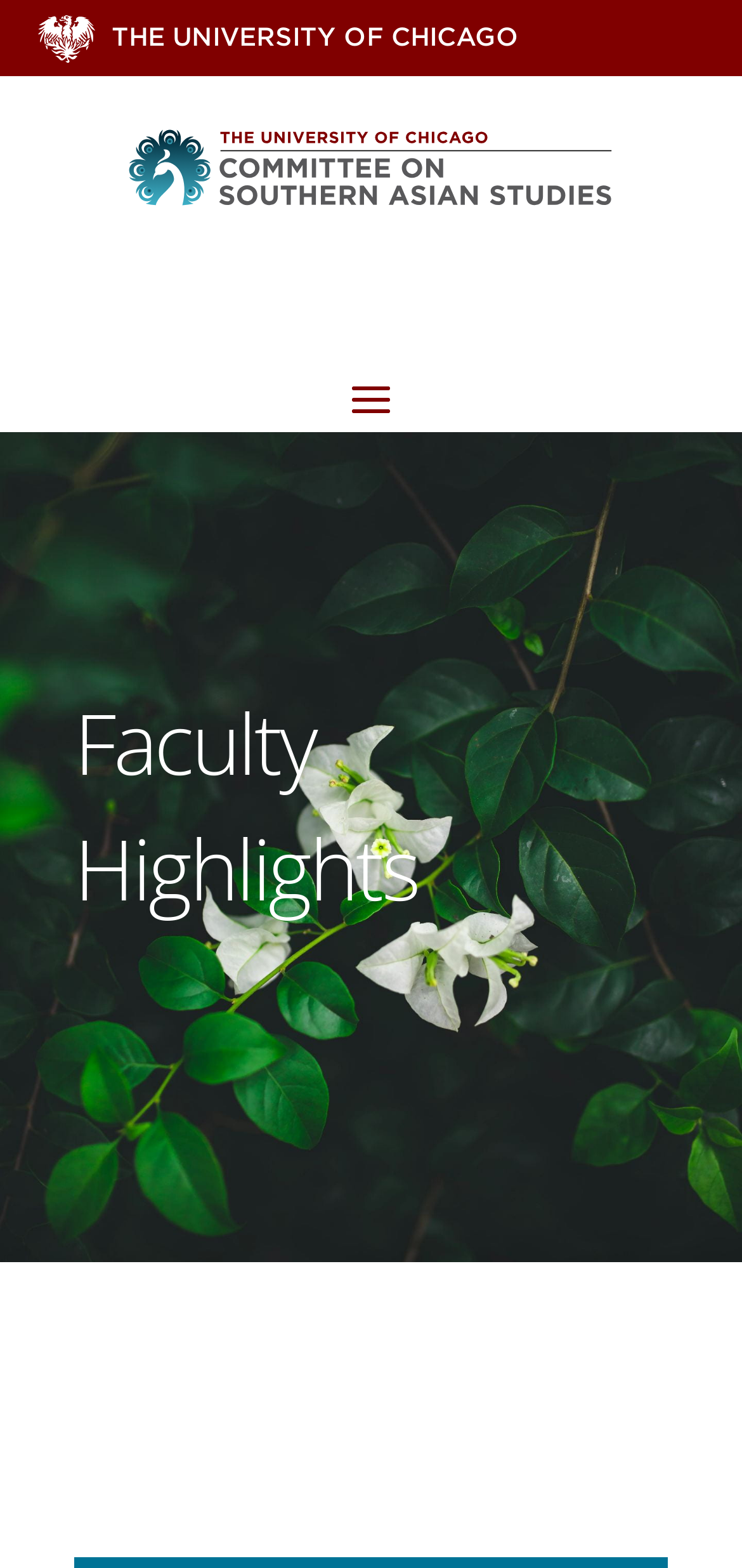Using the description "aria-label="Menu"", locate and provide the bounding box of the UI element.

[0.459, 0.237, 0.541, 0.276]